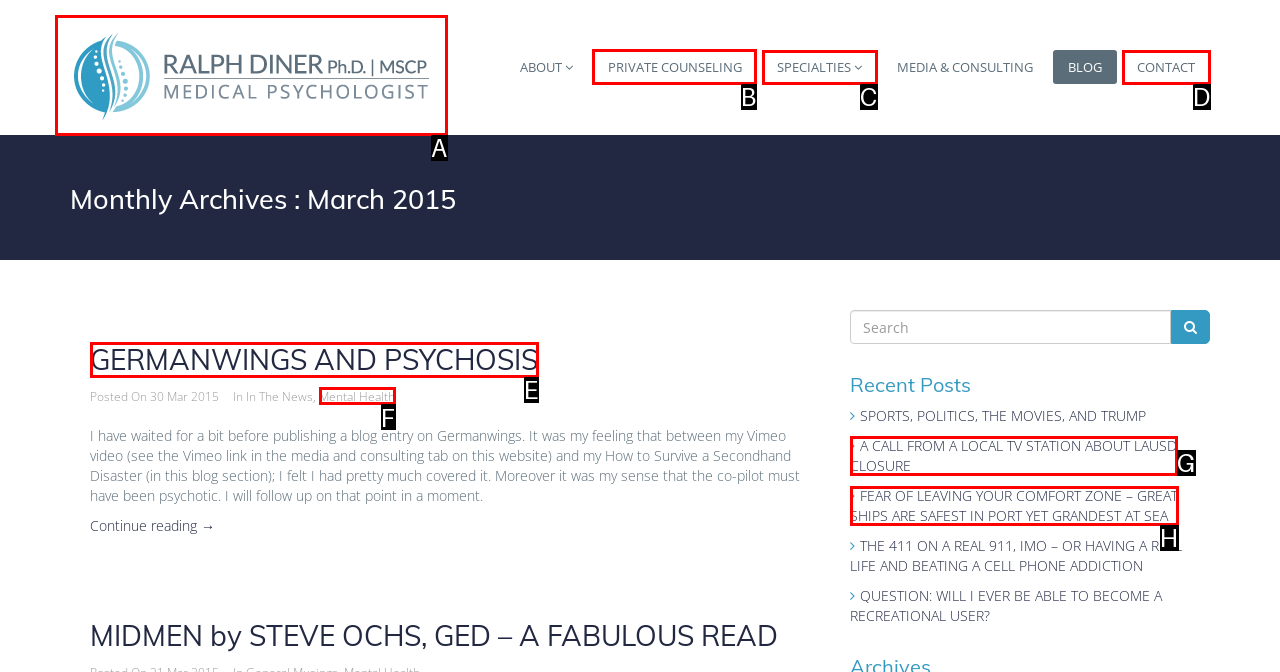Tell me which option I should click to complete the following task: View the PRIVATE COUNSELING page
Answer with the option's letter from the given choices directly.

B